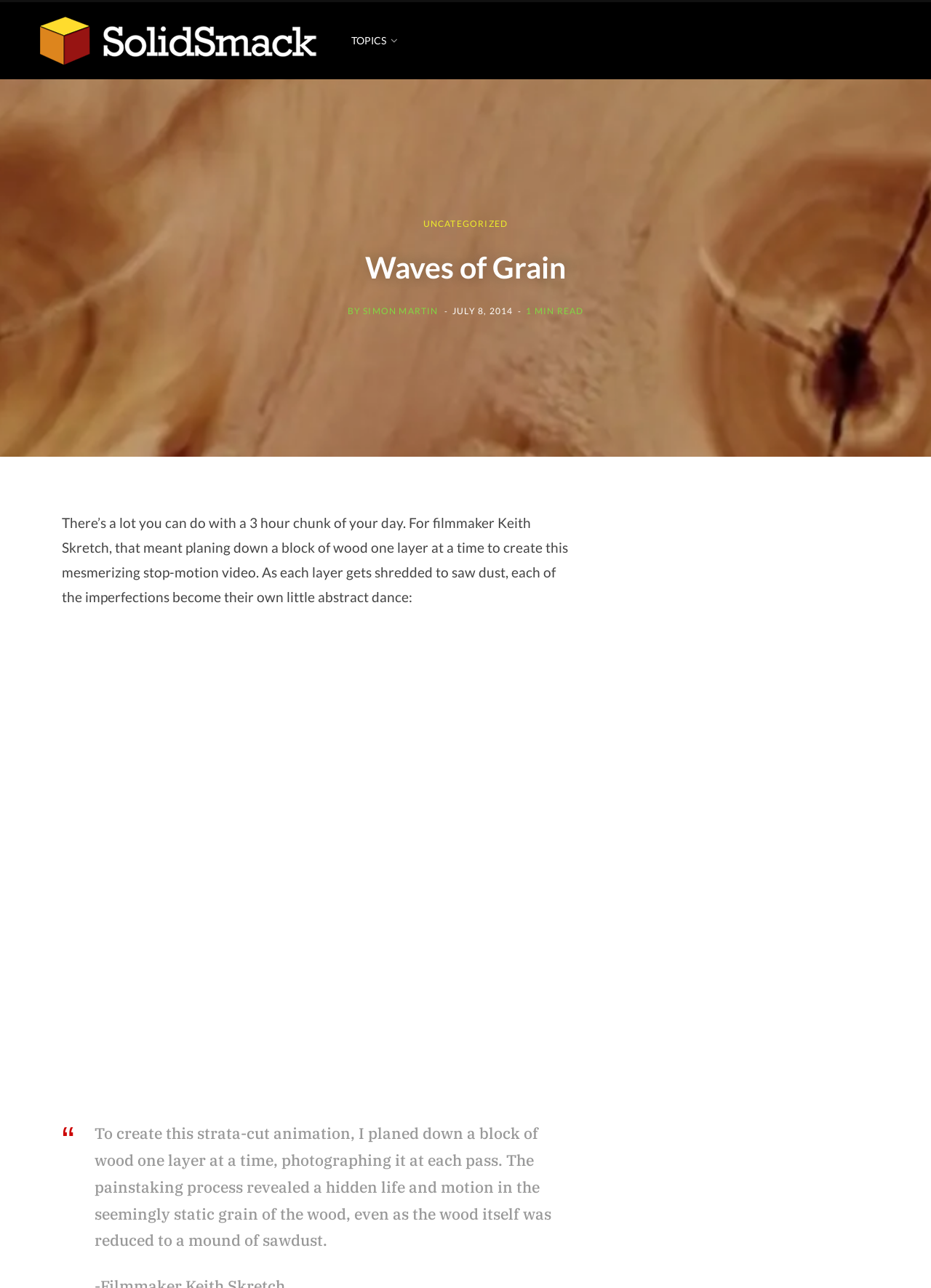What is the author of the article?
Offer a detailed and exhaustive answer to the question.

I found the author's name by looking at the text next to the 'BY' label, which is 'SIMON MARTIN'.